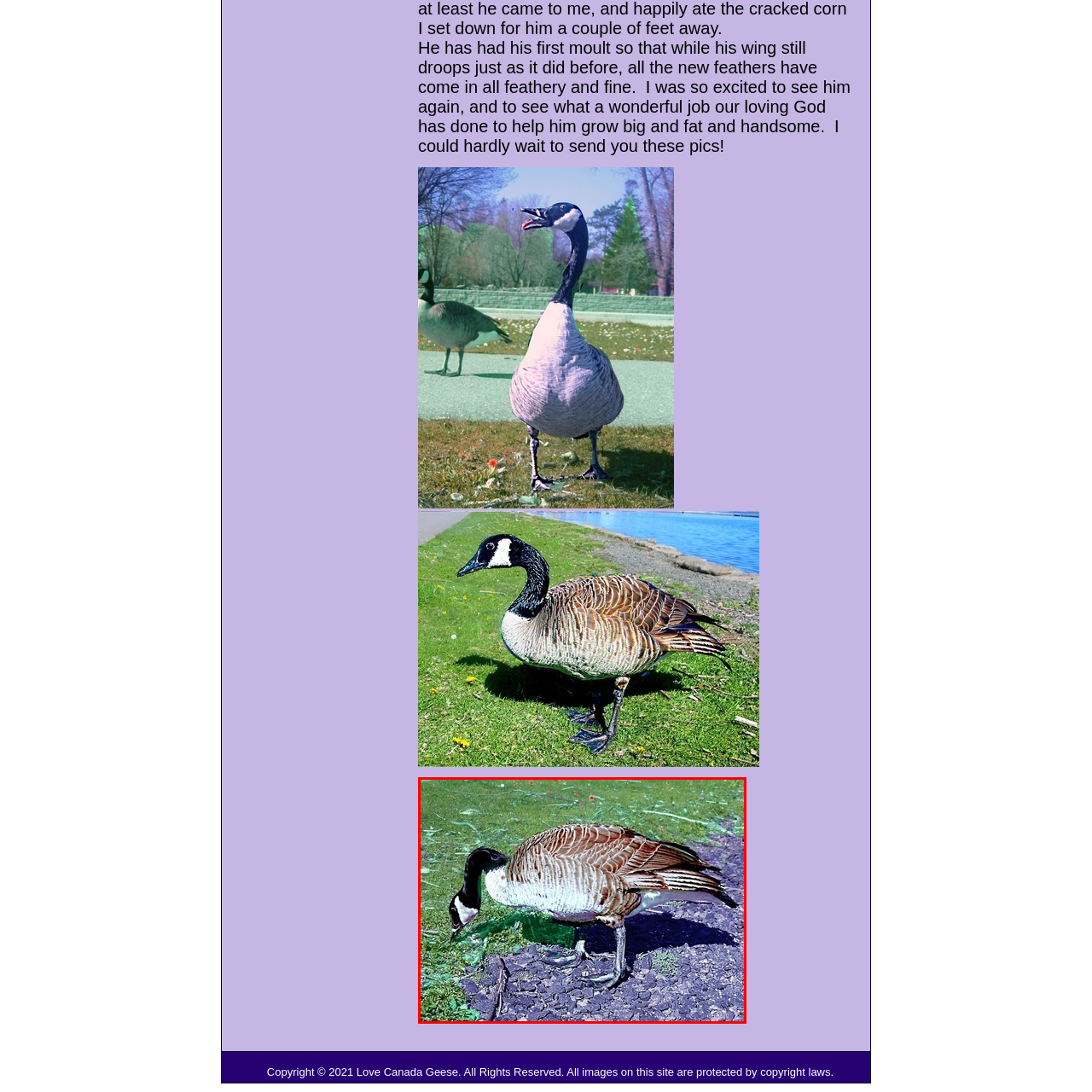What is the primary color of the Canada goose's feathers?
Inspect the image area outlined by the red bounding box and deliver a detailed response to the question, based on the elements you observe.

The caption describes the Canada goose's body as being adorned with various shades of brown and gray feathers, which glisten under the sunlight, highlighting the intricate patterns, indicating that these colors are the primary colors of its feathers.